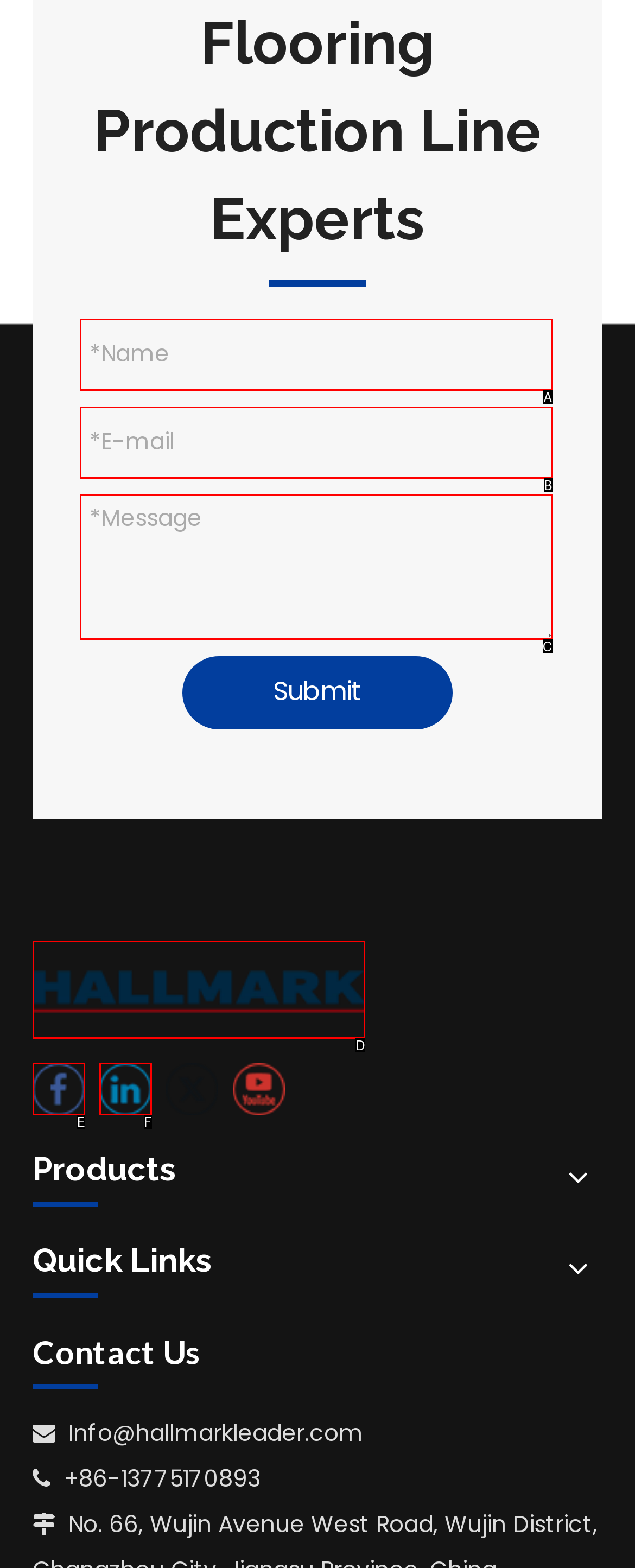Pick the option that best fits the description: aria-label="Youtube" title="Linkedin". Reply with the letter of the matching option directly.

F